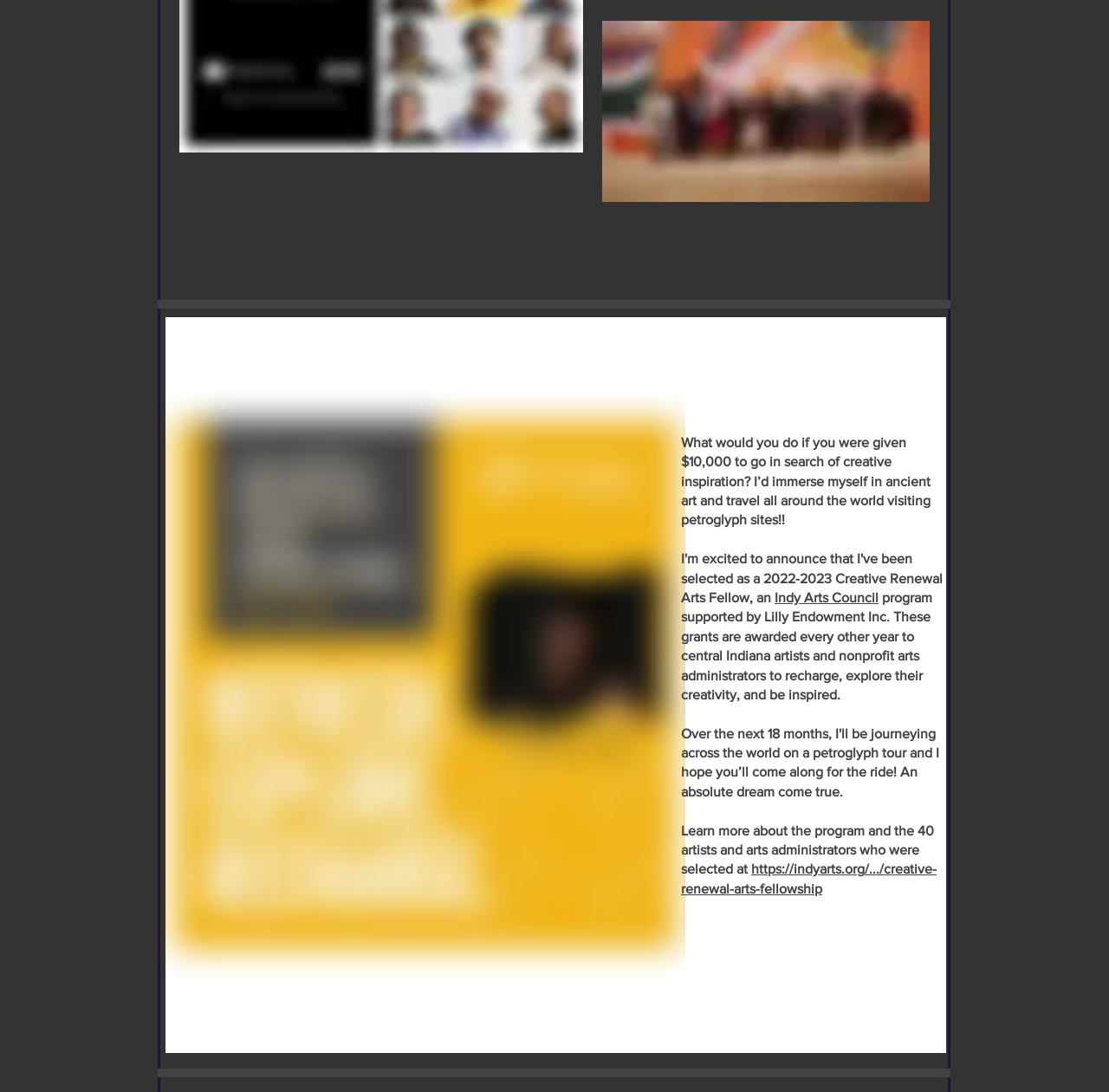Answer the following query with a single word or phrase:
What is the topic of the text?

Creative inspiration